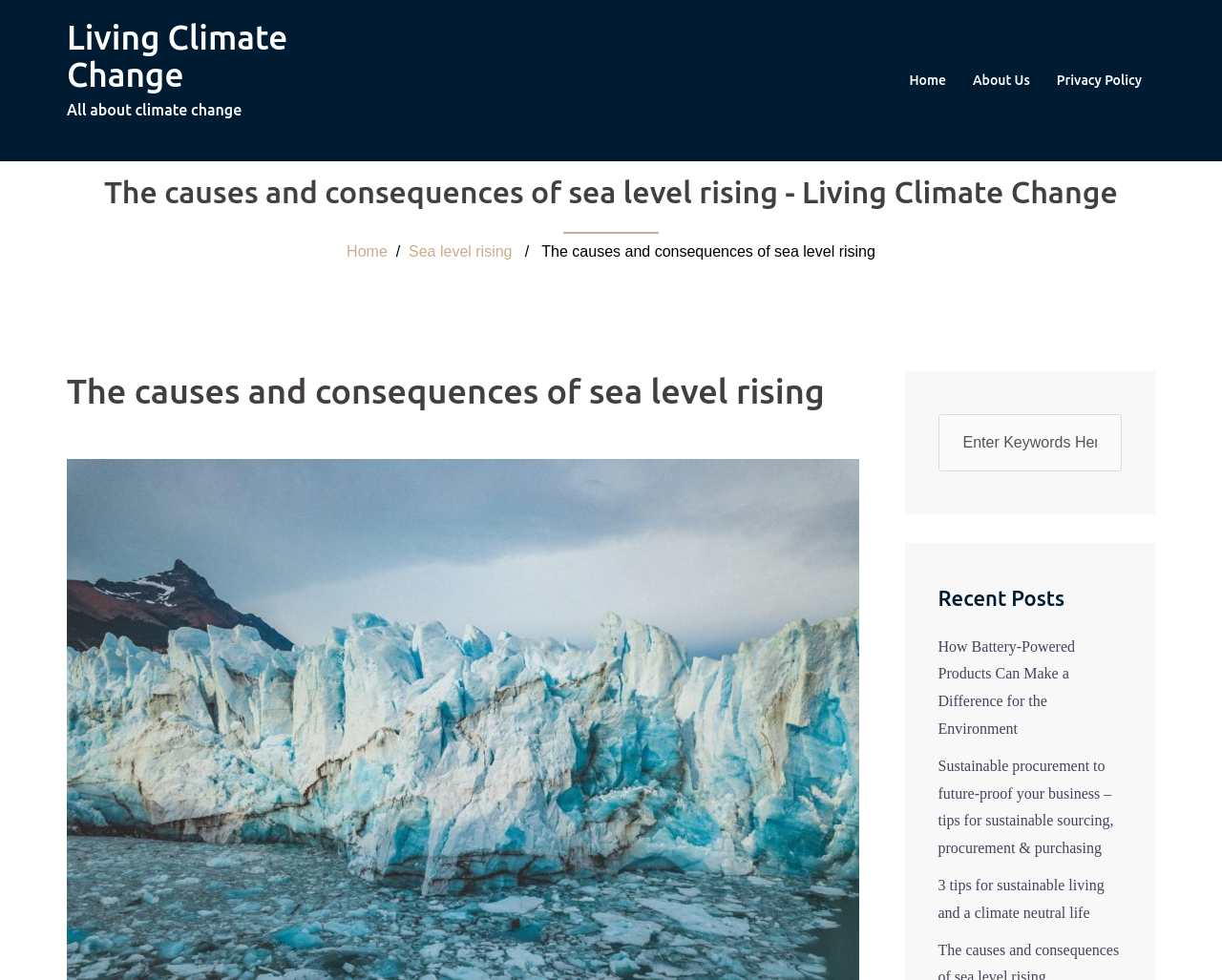What is the purpose of the search bar?
Answer the question with a detailed and thorough explanation.

The search bar is located near the top of the webpage and has a placeholder text 'Enter Keywords Here..'. This suggests that the search bar is intended for users to search for specific content within the website.